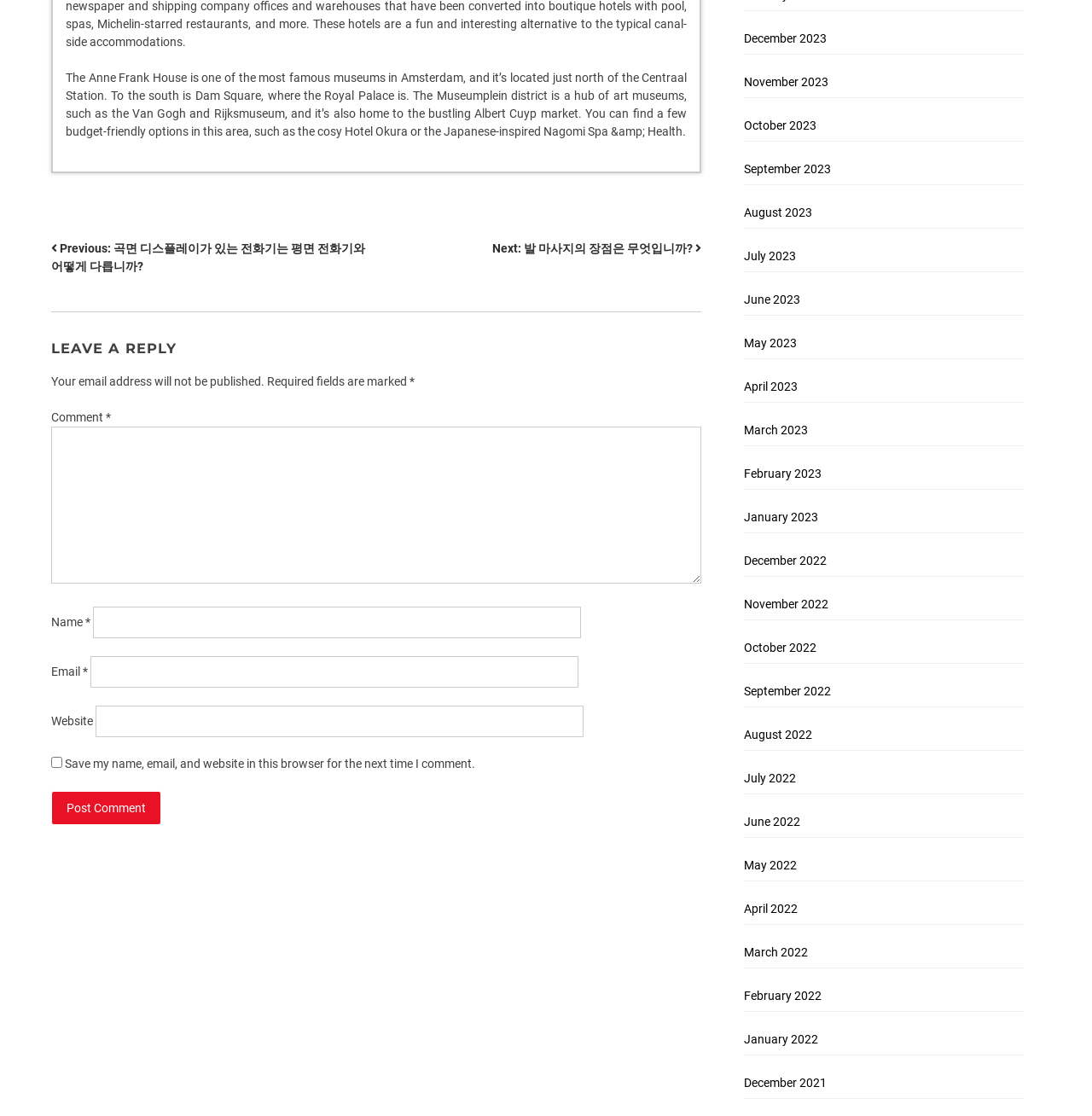What is the purpose of the 'Post Comment' button?
Give a one-word or short phrase answer based on the image.

To submit a comment